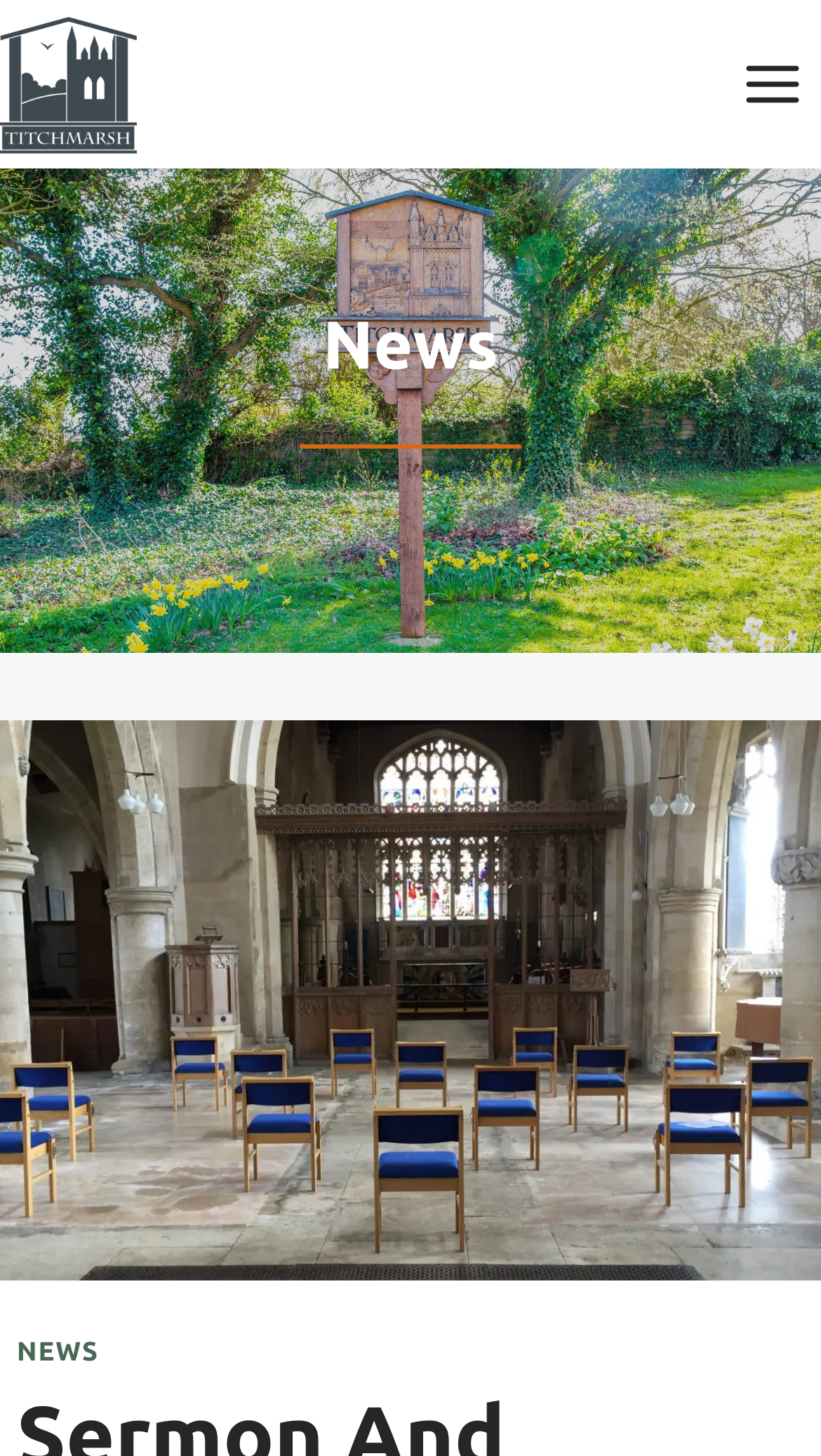Given the element description Toggle Menu, predict the bounding box coordinates for the UI element in the webpage screenshot. The format should be (top-left x, top-left y, bottom-right x, bottom-right y), and the values should be between 0 and 1.

[0.88, 0.028, 1.0, 0.088]